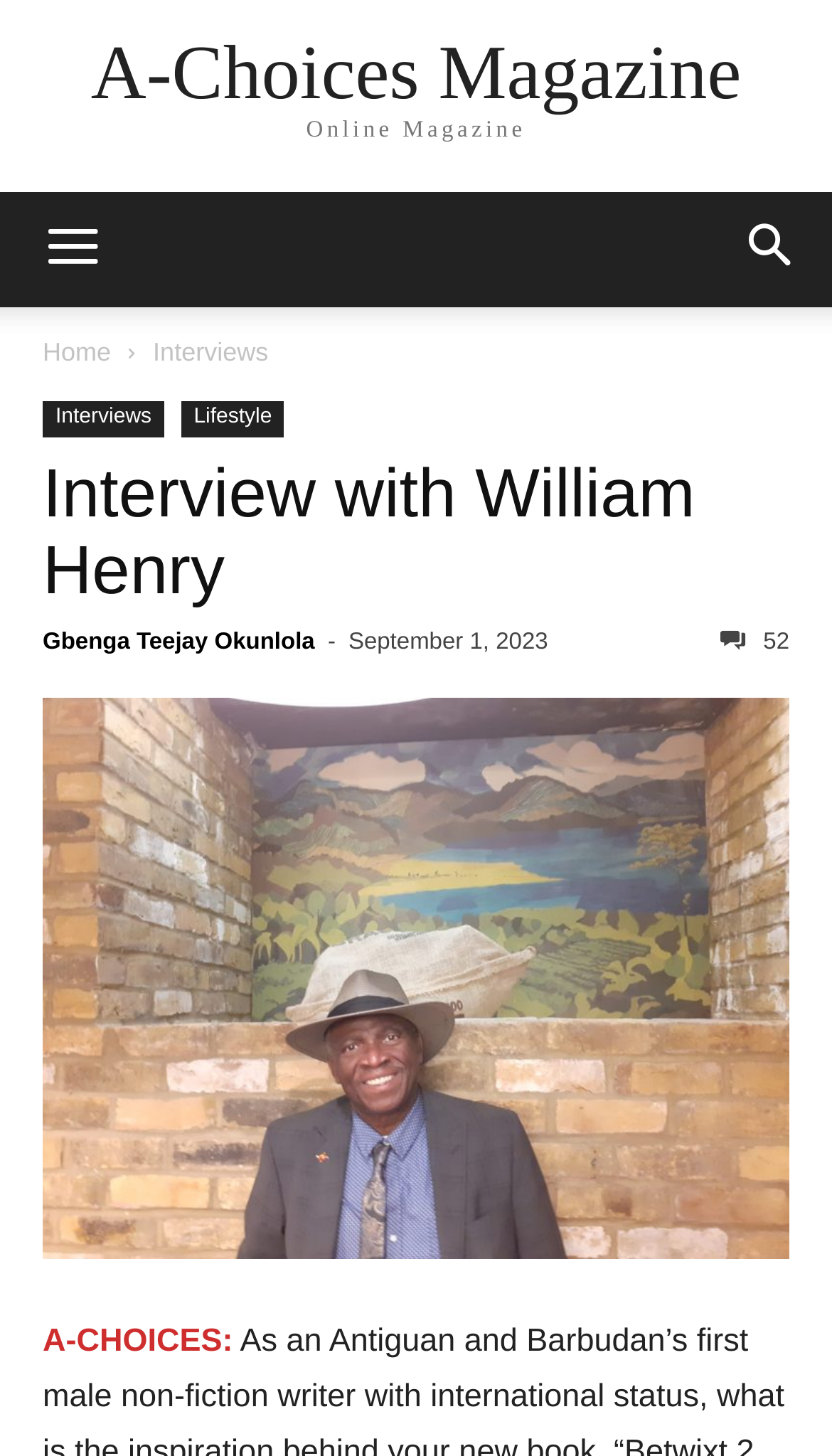Locate the bounding box coordinates of the element that should be clicked to fulfill the instruction: "read Interview with William Henry".

[0.051, 0.312, 0.835, 0.418]